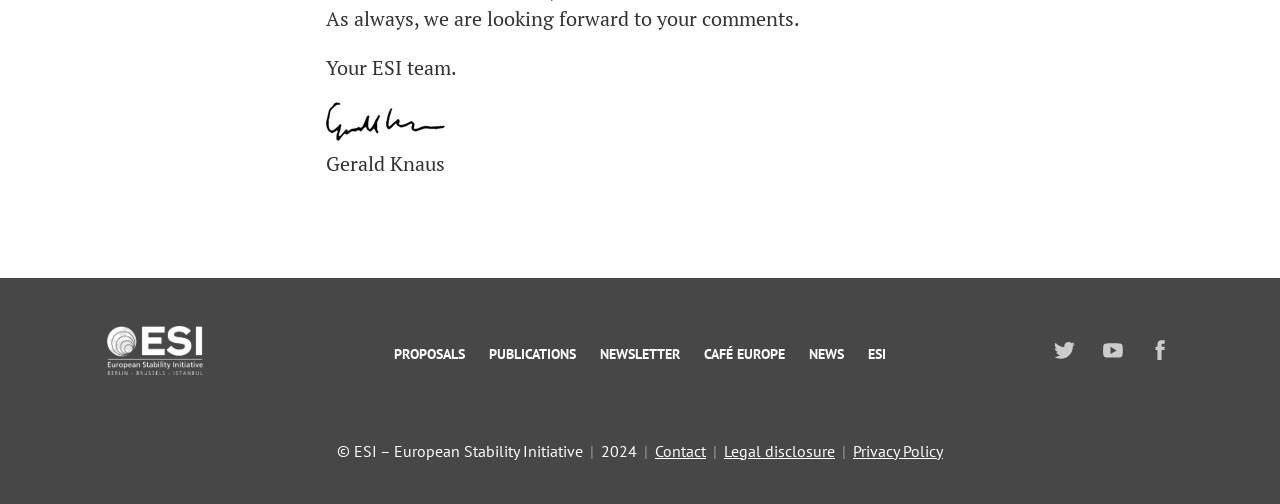Determine the bounding box coordinates of the section I need to click to execute the following instruction: "Read the Privacy Policy". Provide the coordinates as four float numbers between 0 and 1, i.e., [left, top, right, bottom].

[0.666, 0.872, 0.737, 0.916]